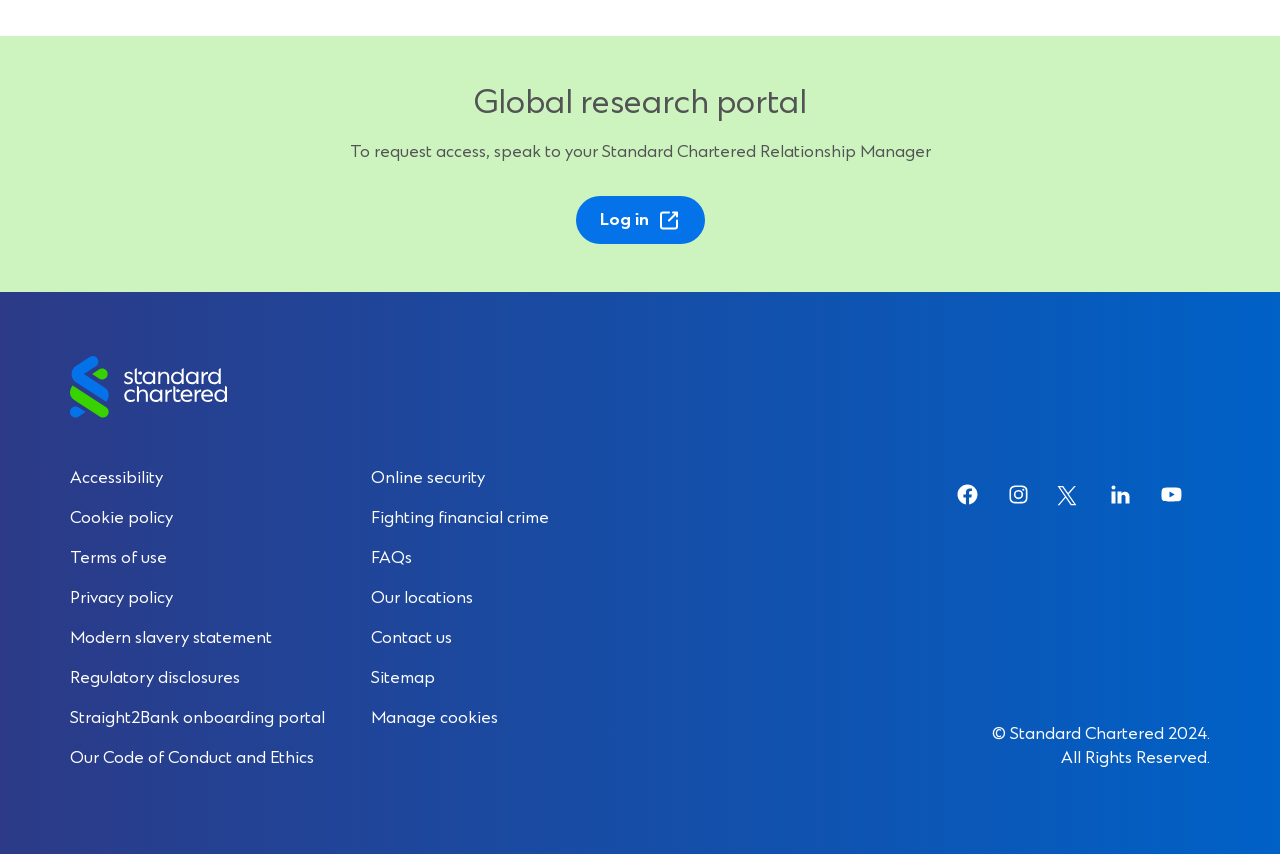Please identify the coordinates of the bounding box for the clickable region that will accomplish this instruction: "Log in to the portal".

[0.45, 0.229, 0.55, 0.285]